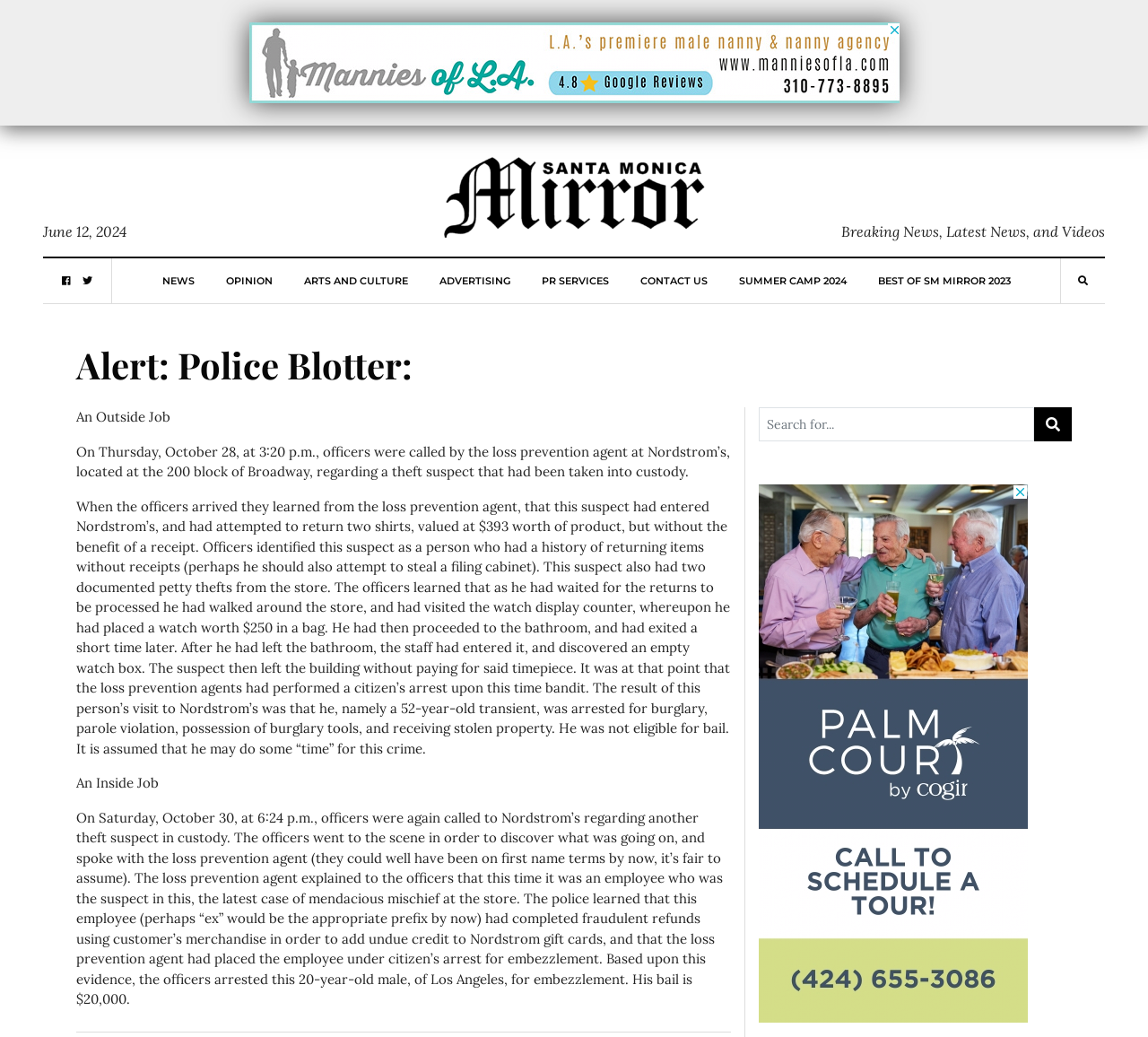Using the provided description Summer Camp 2024, find the bounding box coordinates for the UI element. Provide the coordinates in (top-left x, top-left y, bottom-right x, bottom-right y) format, ensuring all values are between 0 and 1.

[0.643, 0.249, 0.737, 0.292]